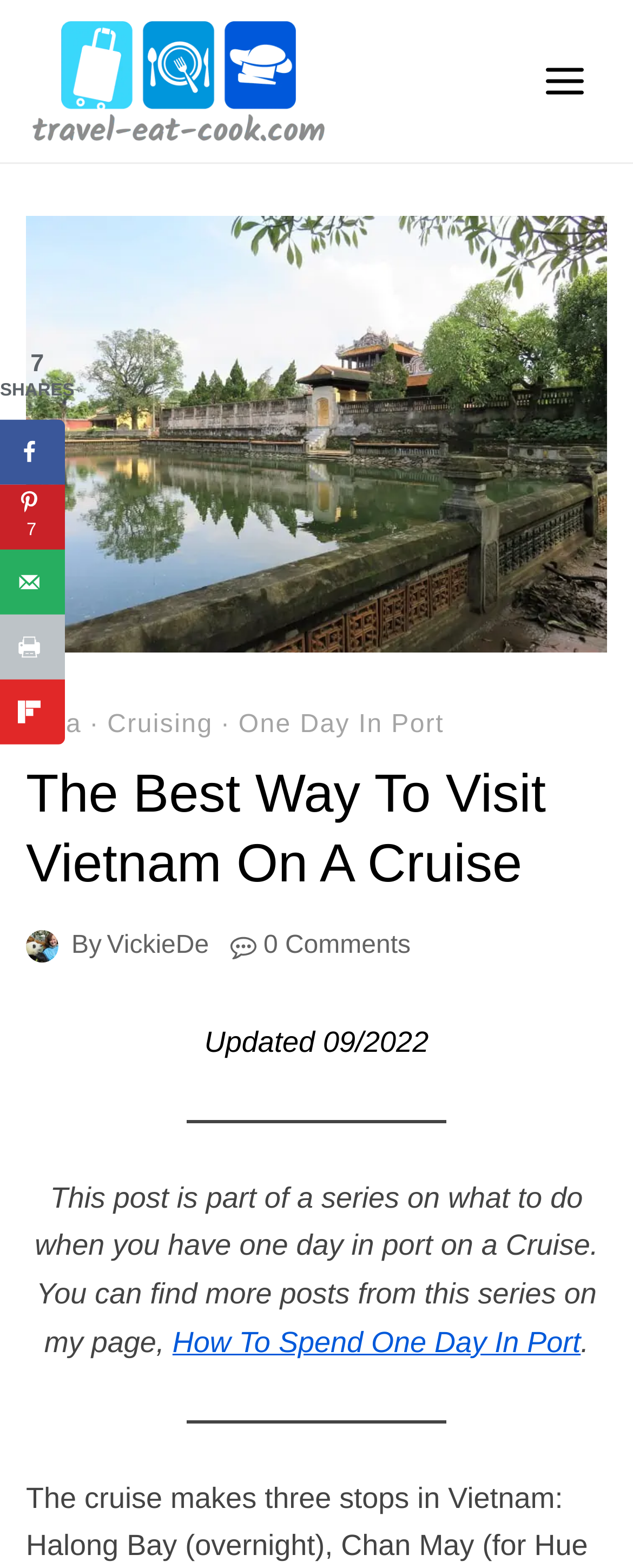Based on the image, please elaborate on the answer to the following question:
How many comments does this article have?

I found the number of comments by looking at the section below the main heading, where it says '0 Comments'.